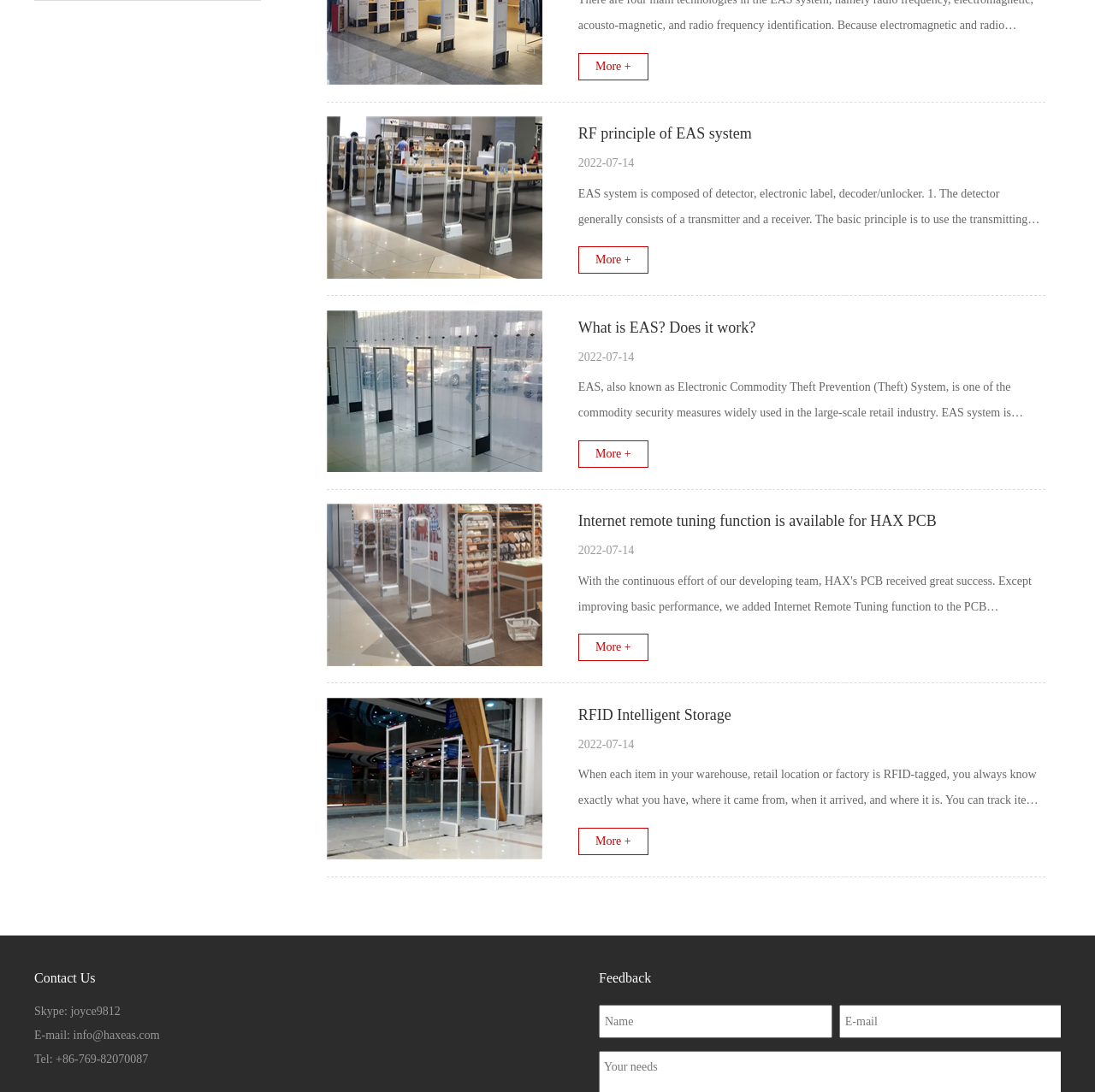From the webpage screenshot, predict the bounding box of the UI element that matches this description: "name="username" placeholder="Name"".

[0.547, 0.92, 0.76, 0.95]